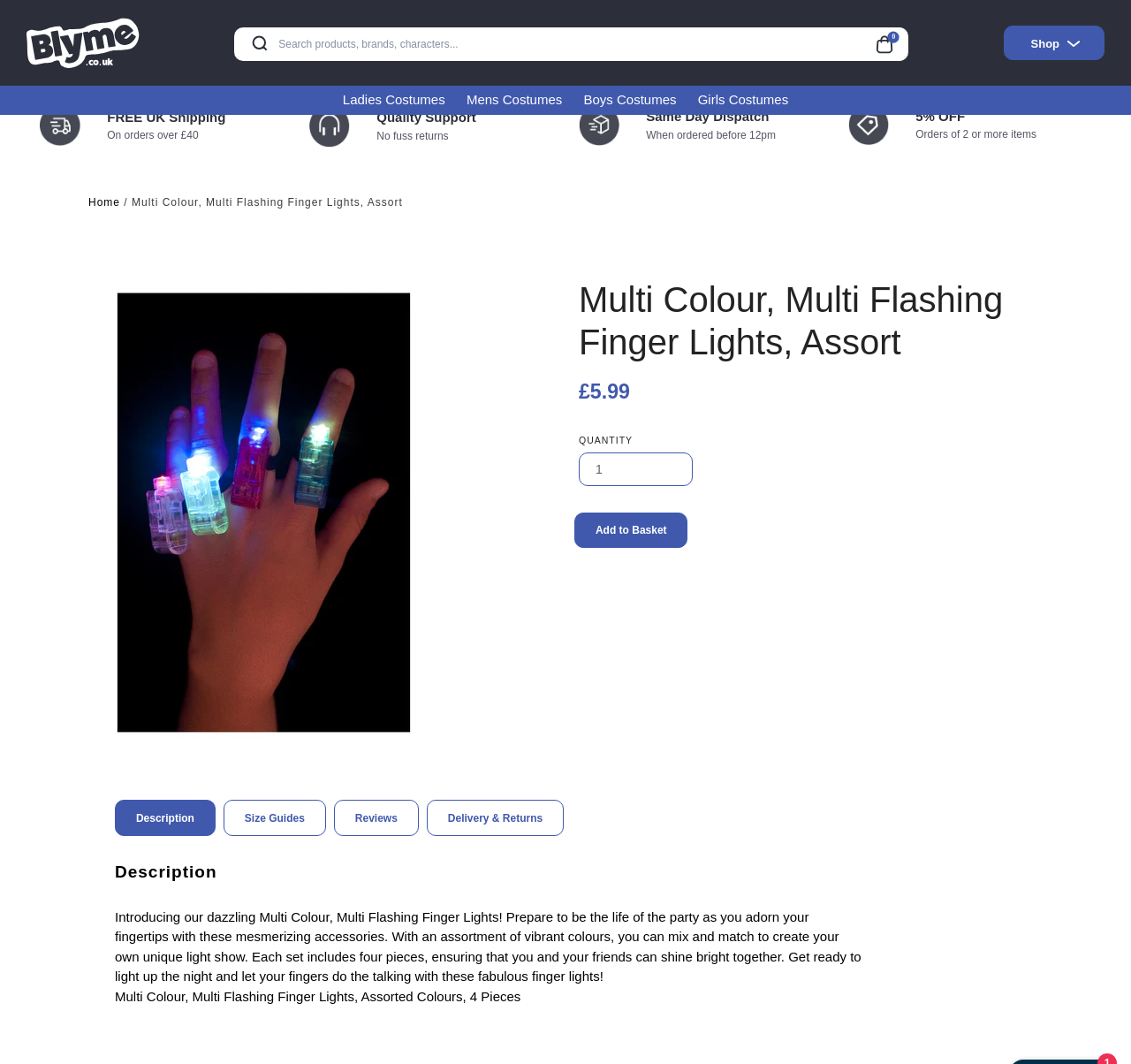Pinpoint the bounding box coordinates of the area that must be clicked to complete this instruction: "View the 'Raw Message'".

None